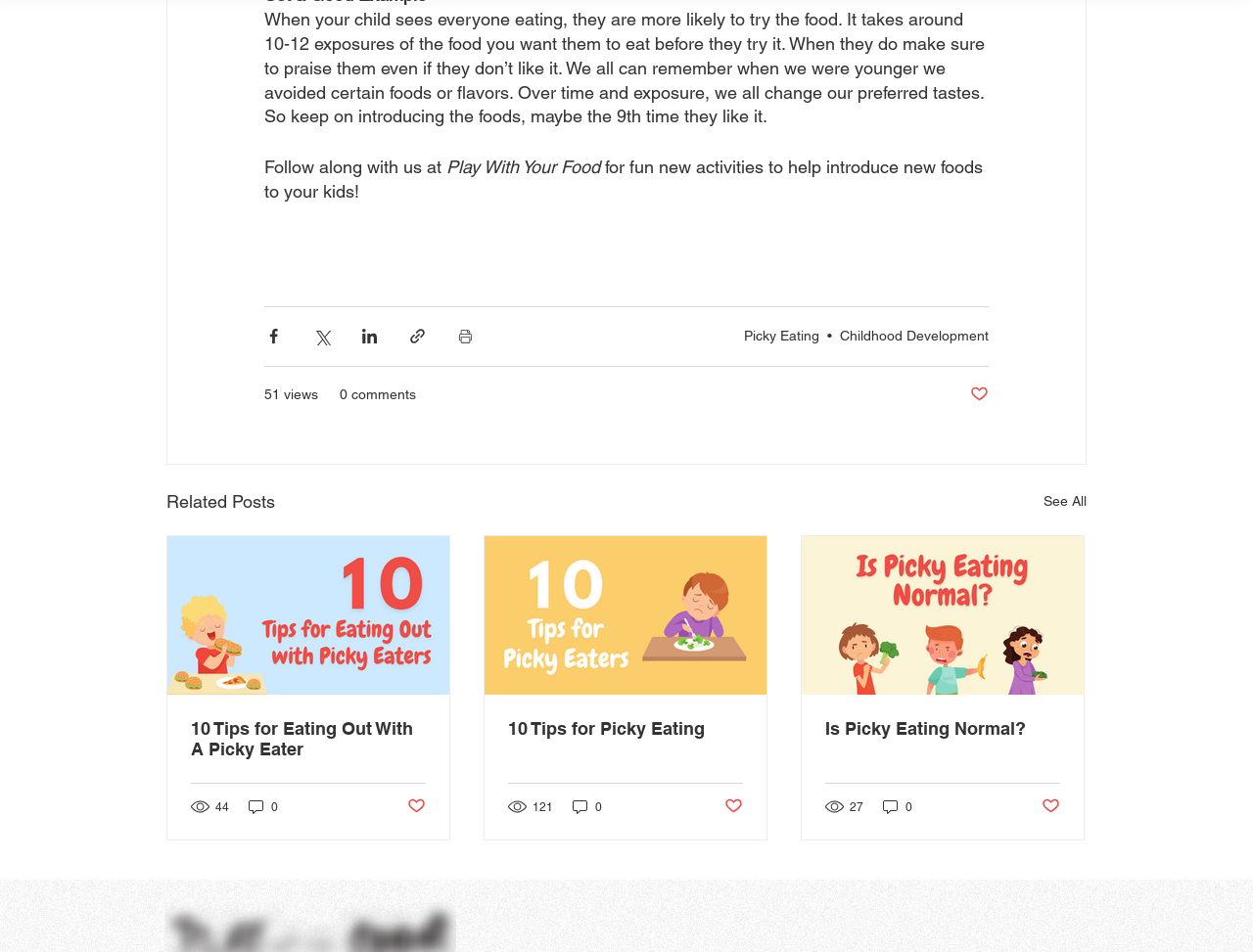What is the purpose of the 'Share via' buttons?
Use the image to answer the question with a single word or phrase.

To share the post